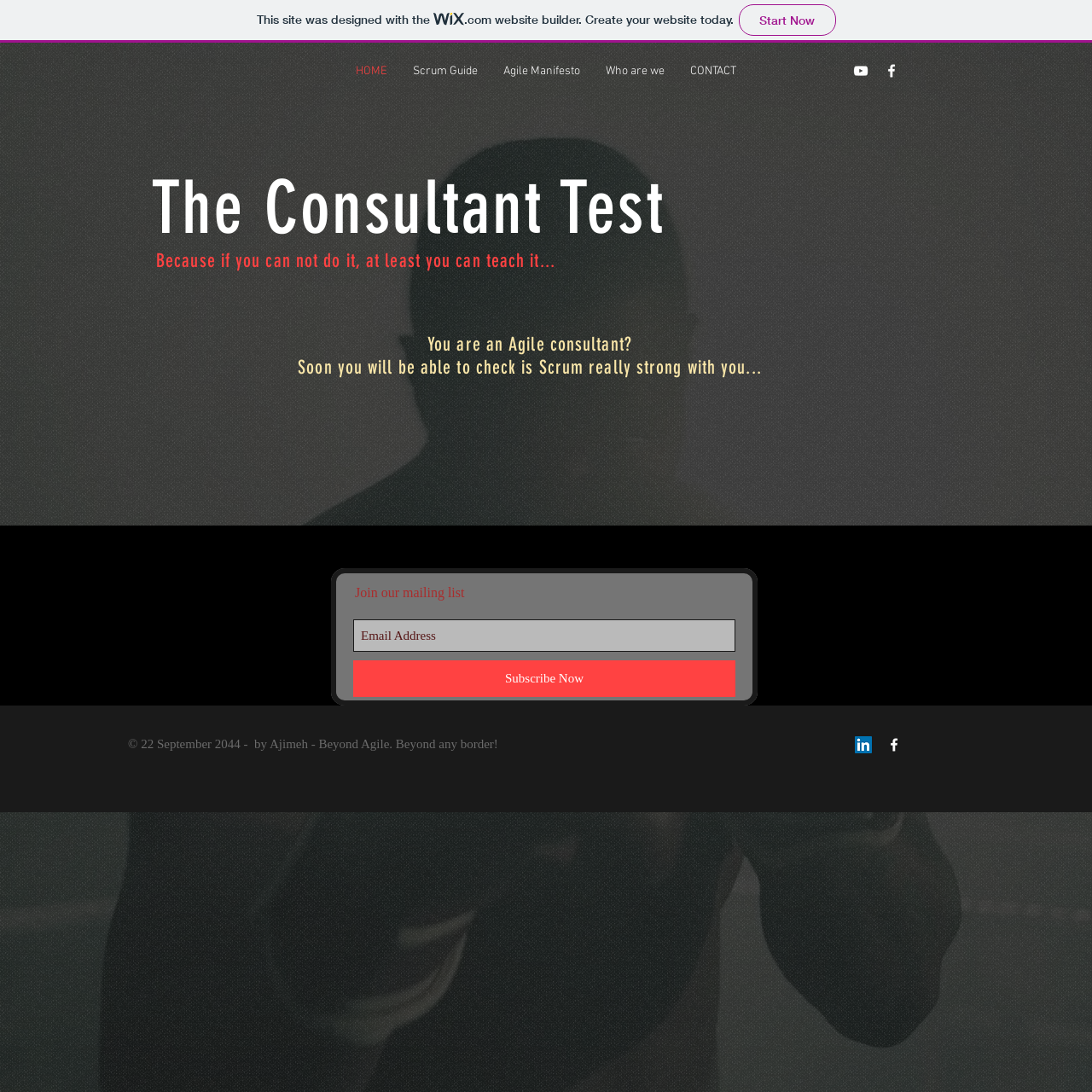Provide the bounding box coordinates in the format (top-left x, top-left y, bottom-right x, bottom-right y). All values are floating point numbers between 0 and 1. Determine the bounding box coordinate of the UI element described as: aria-label="Email Address" name="email" placeholder="Email Address"

[0.323, 0.567, 0.673, 0.597]